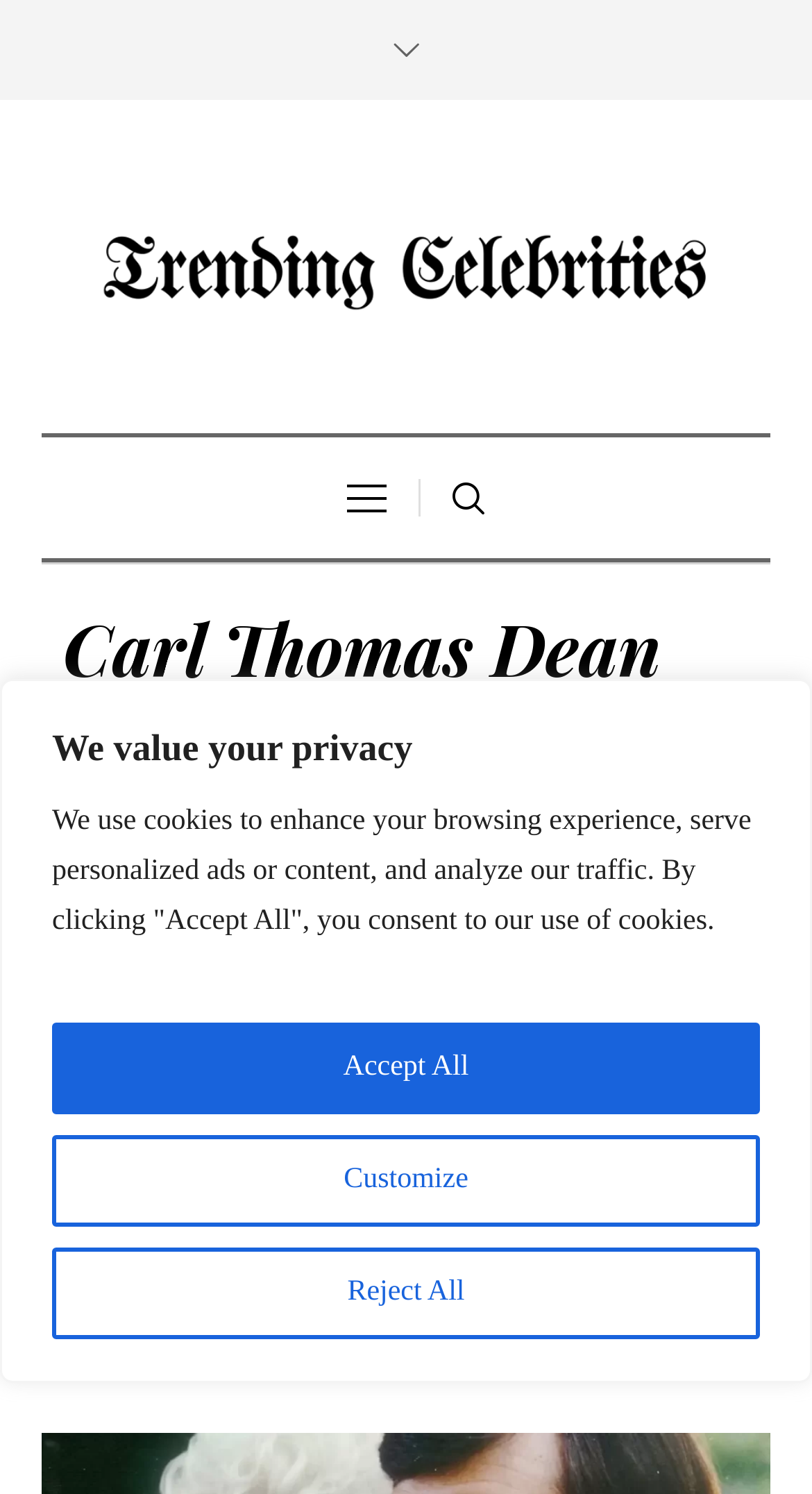How many navigation links are there at the top of the webpage?
Based on the visual details in the image, please answer the question thoroughly.

There are three navigation links at the top of the webpage, which are 'HOME', 'LATEST', and the logo of the website 'Trendingcelebritys'.